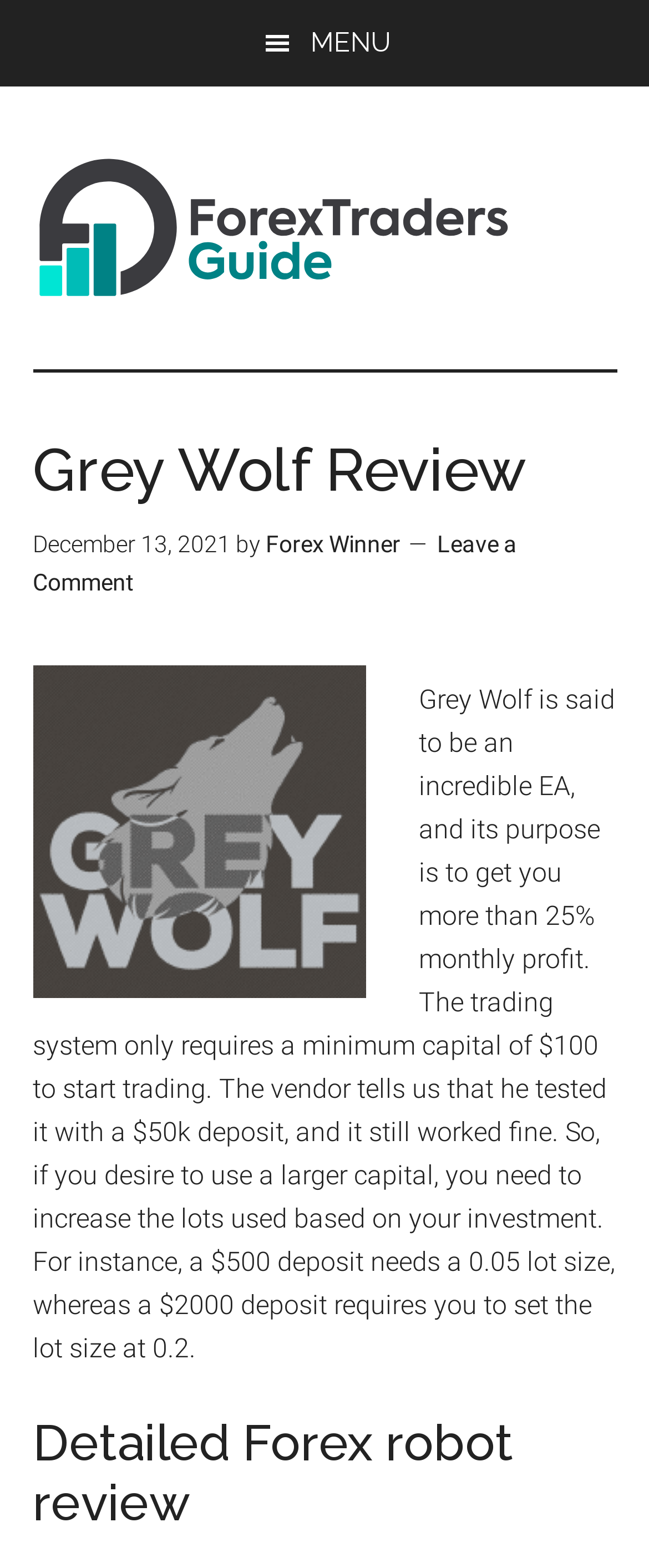What is the purpose of Grey Wolf?
Using the visual information from the image, give a one-word or short-phrase answer.

Get more than 25% monthly profit